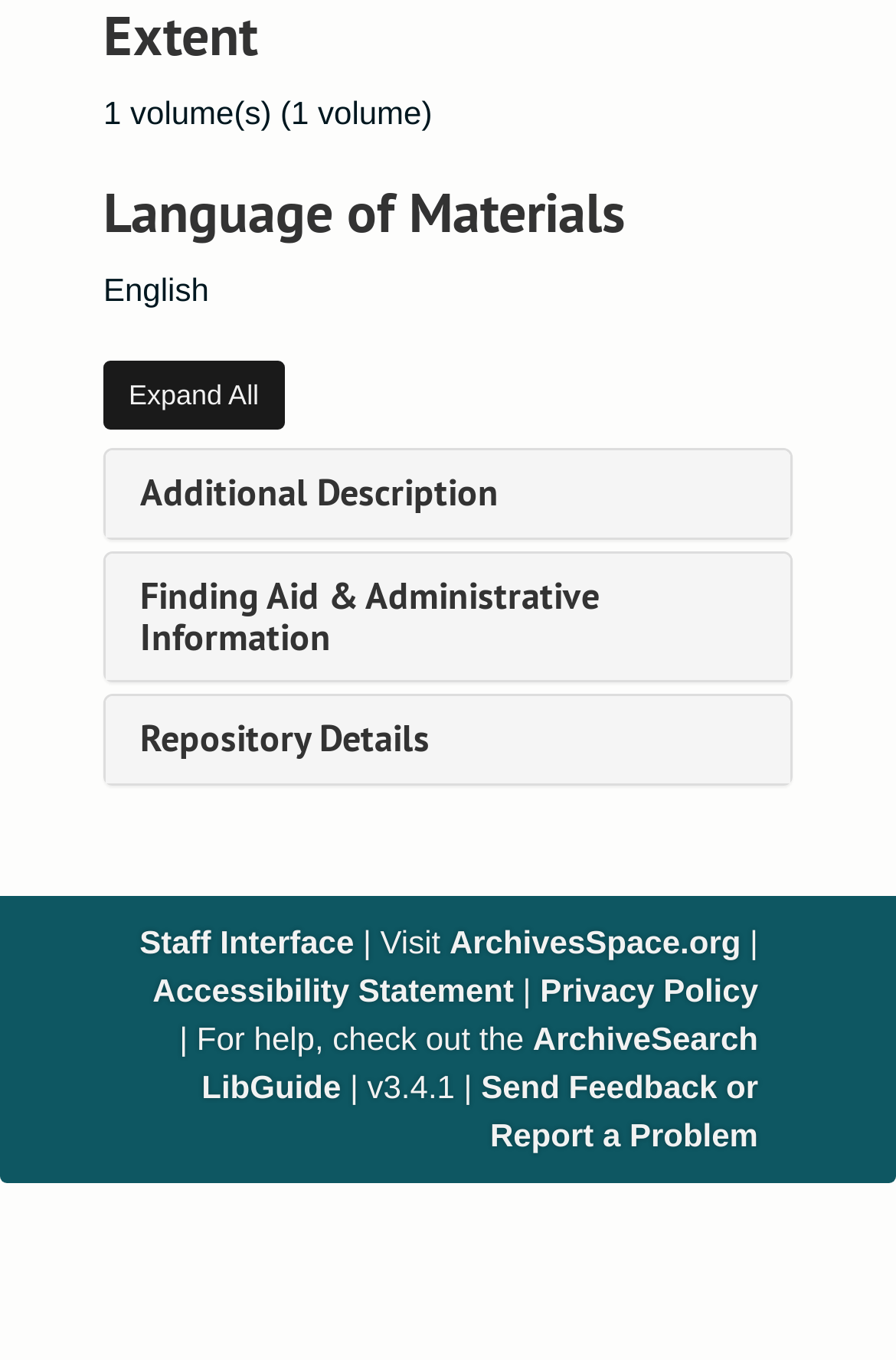Determine the bounding box coordinates of the region to click in order to accomplish the following instruction: "Access finding aid and administrative information". Provide the coordinates as four float numbers between 0 and 1, specifically [left, top, right, bottom].

[0.156, 0.421, 0.669, 0.486]